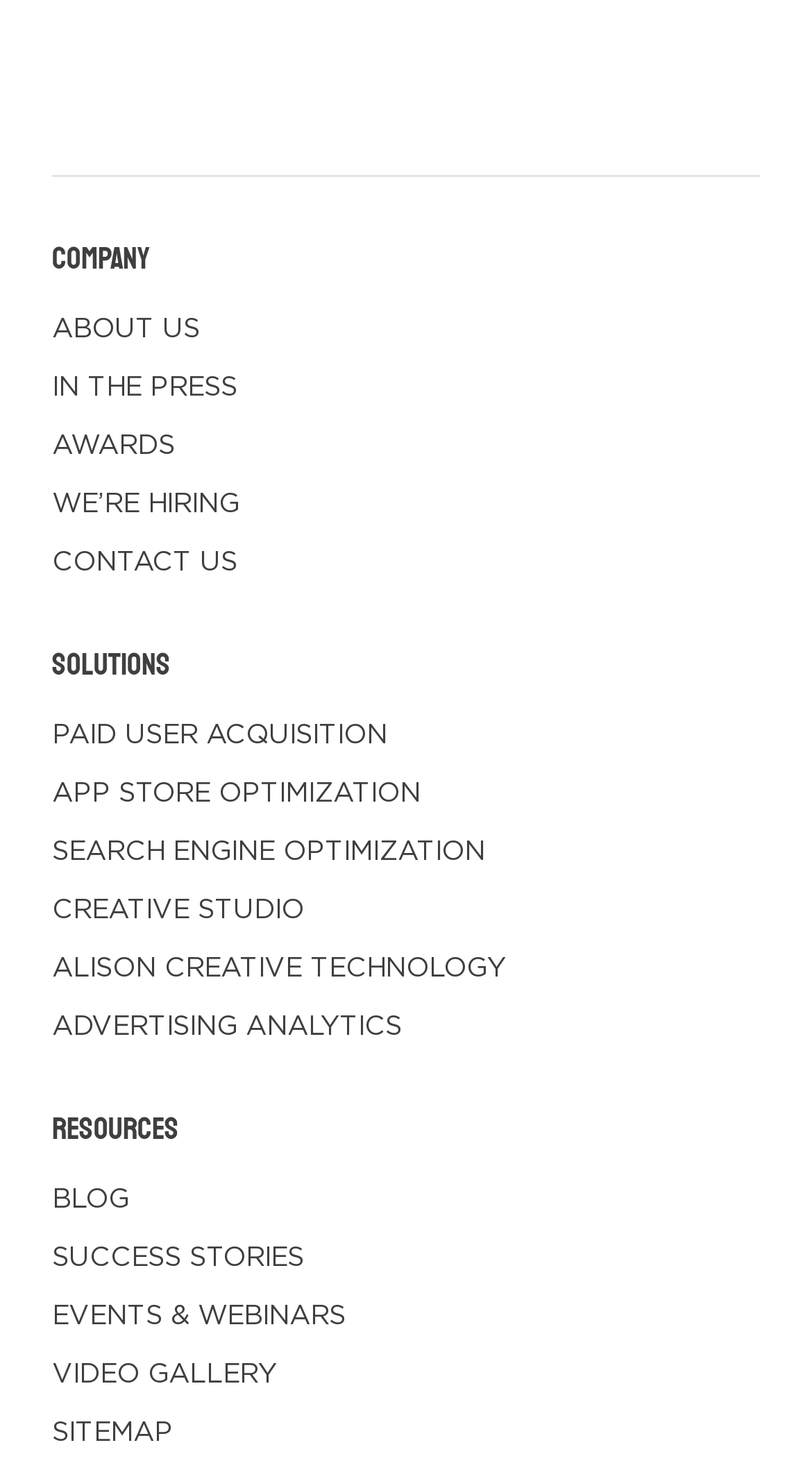Please locate the bounding box coordinates for the element that should be clicked to achieve the following instruction: "go to company page". Ensure the coordinates are given as four float numbers between 0 and 1, i.e., [left, top, right, bottom].

[0.064, 0.162, 0.185, 0.191]